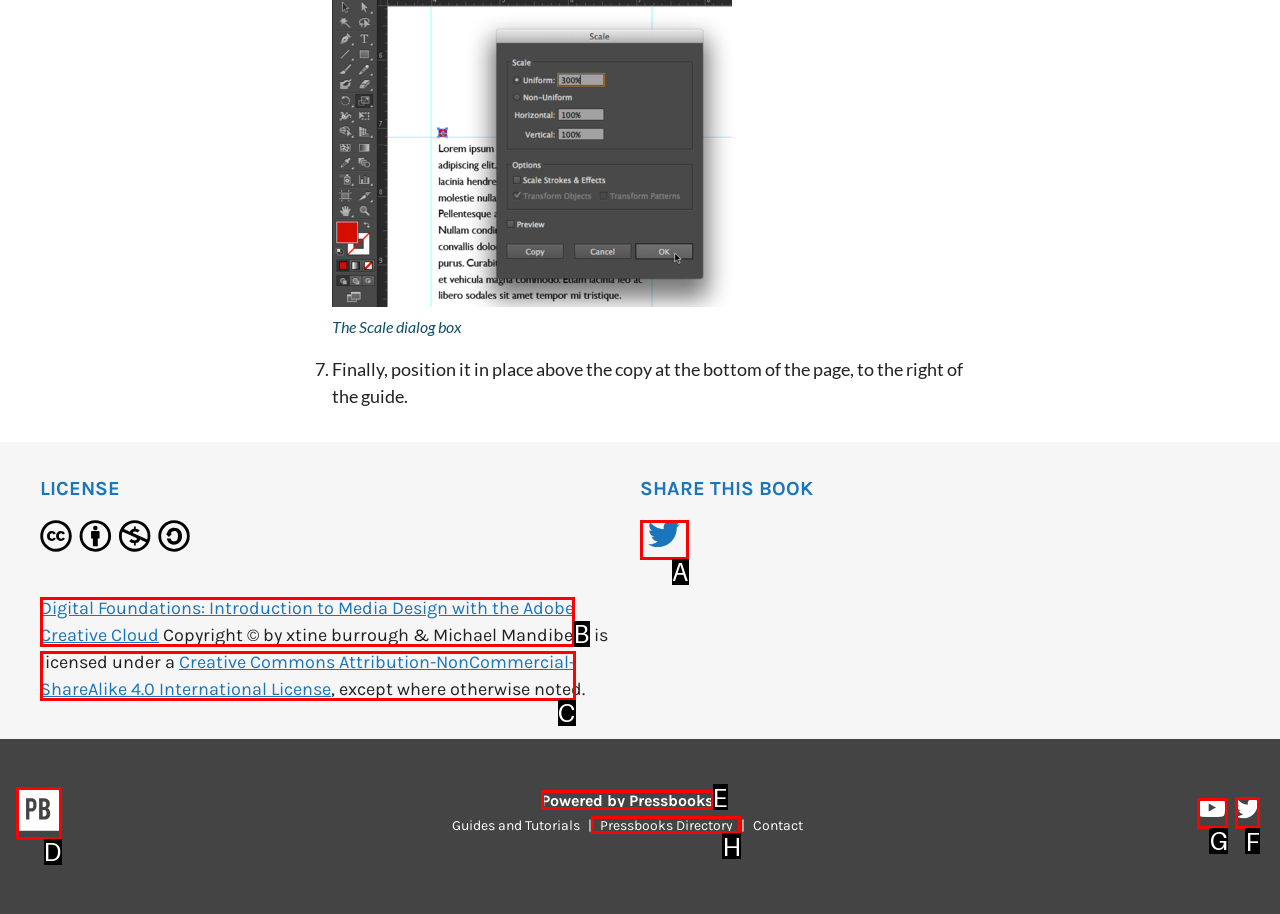Based on the element described as: parent_node: Powered by Pressbooks title="Pressbooks"
Find and respond with the letter of the correct UI element.

D